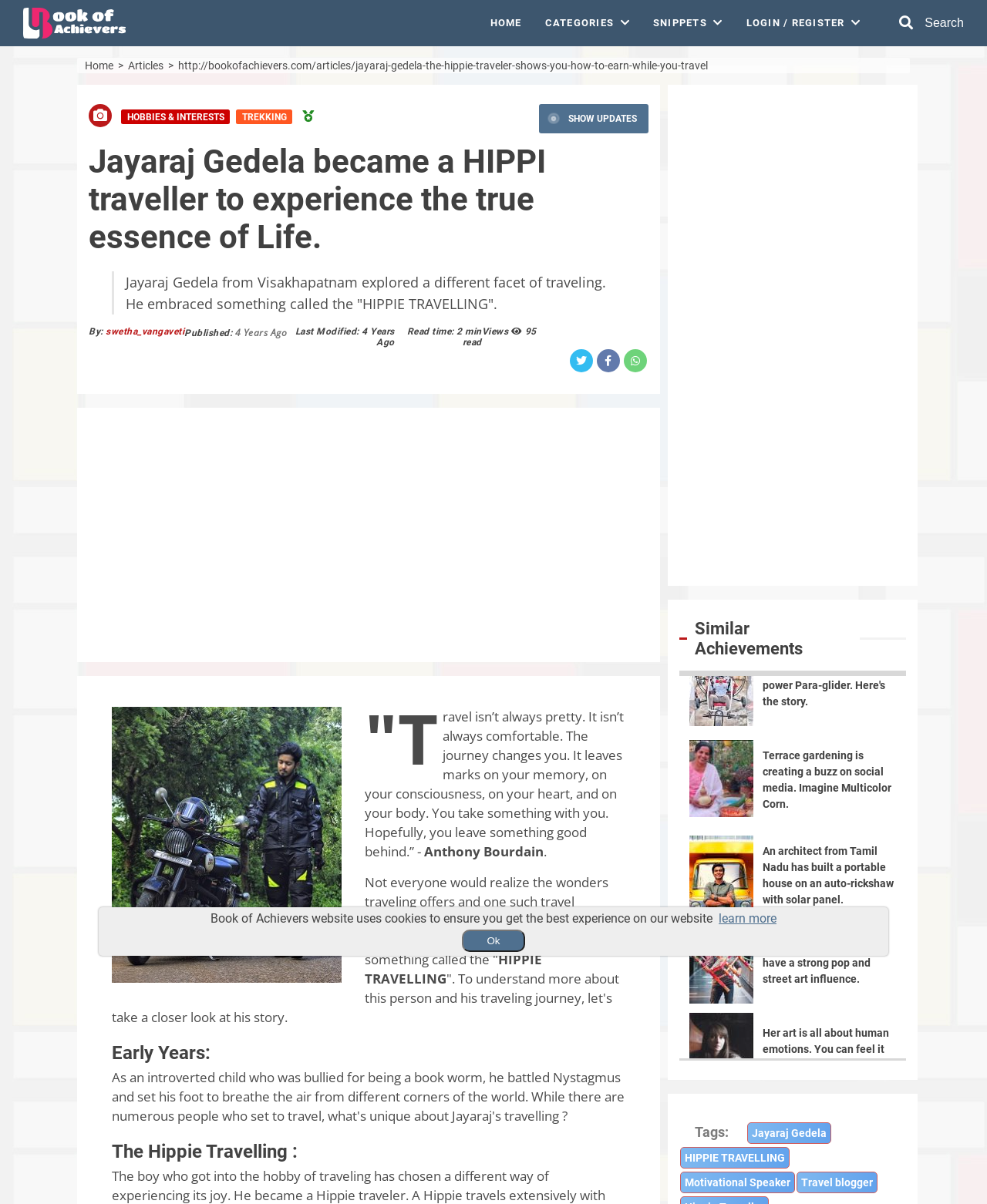Please identify the bounding box coordinates for the region that you need to click to follow this instruction: "Read the article about Jayaraj Gedela".

[0.18, 0.049, 0.717, 0.059]